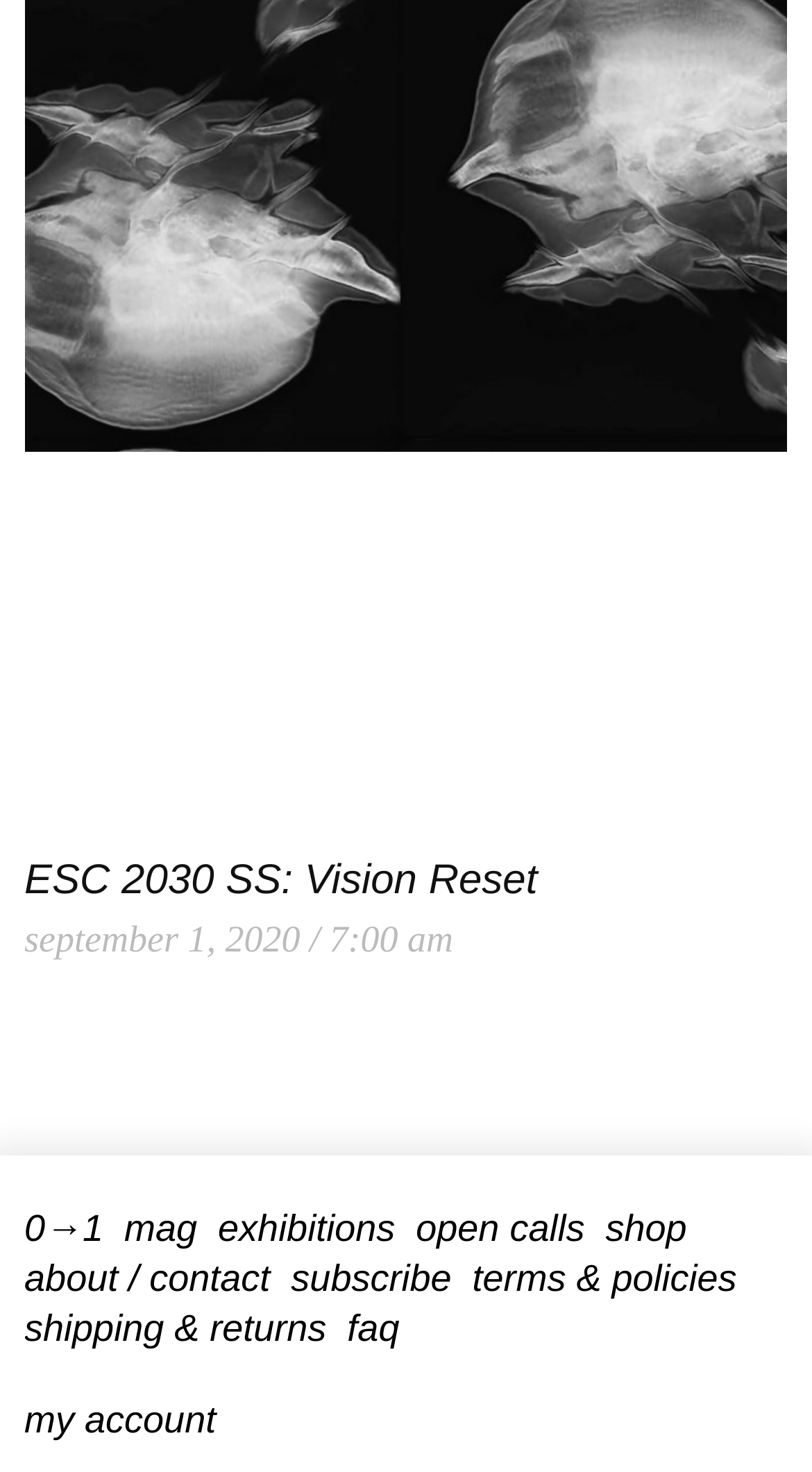What is the last navigation link?
Using the image as a reference, give a one-word or short phrase answer.

my account